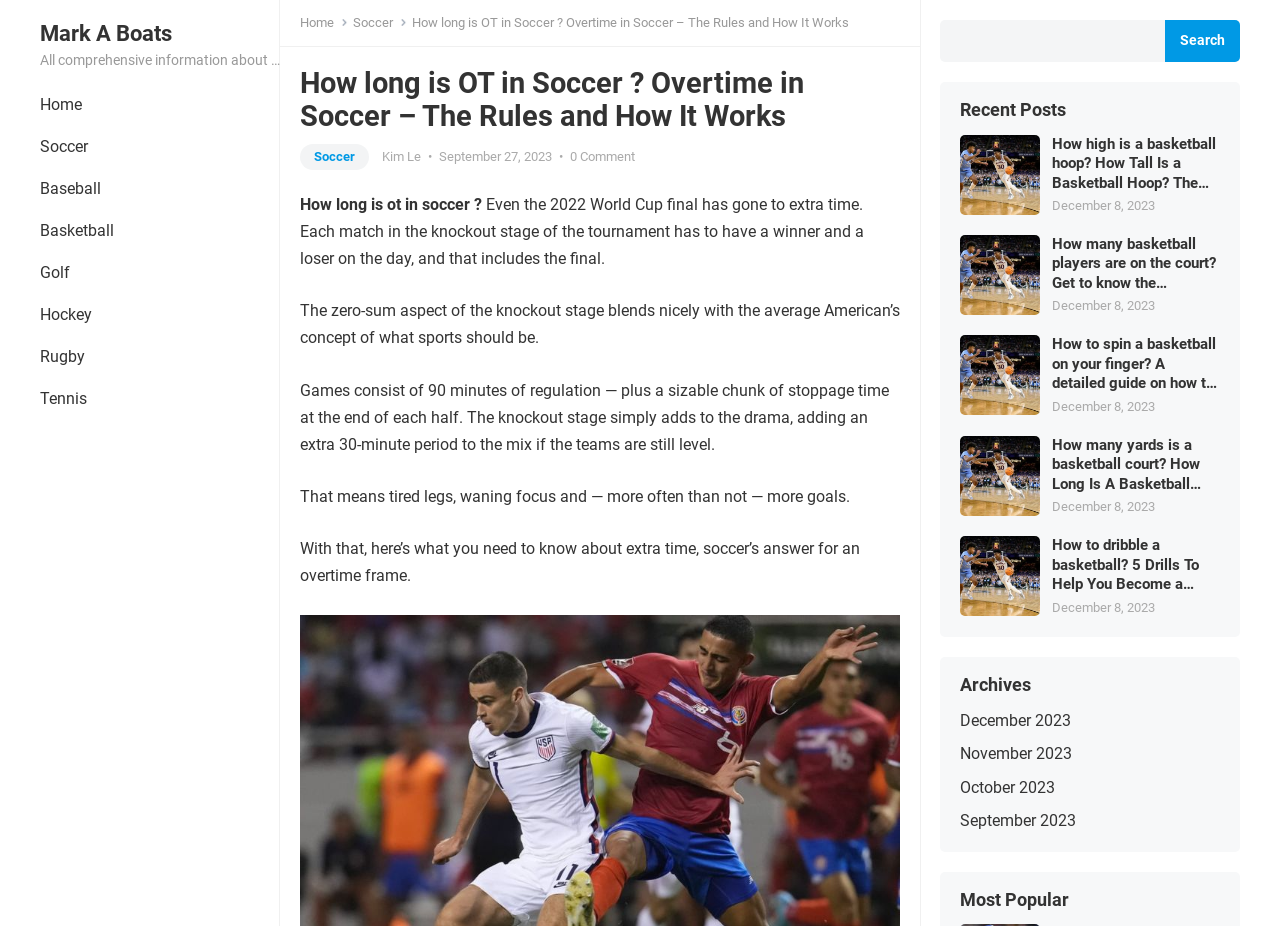Pinpoint the bounding box coordinates of the clickable element needed to complete the instruction: "Search for something". The coordinates should be provided as four float numbers between 0 and 1: [left, top, right, bottom].

[0.734, 0.022, 0.969, 0.067]